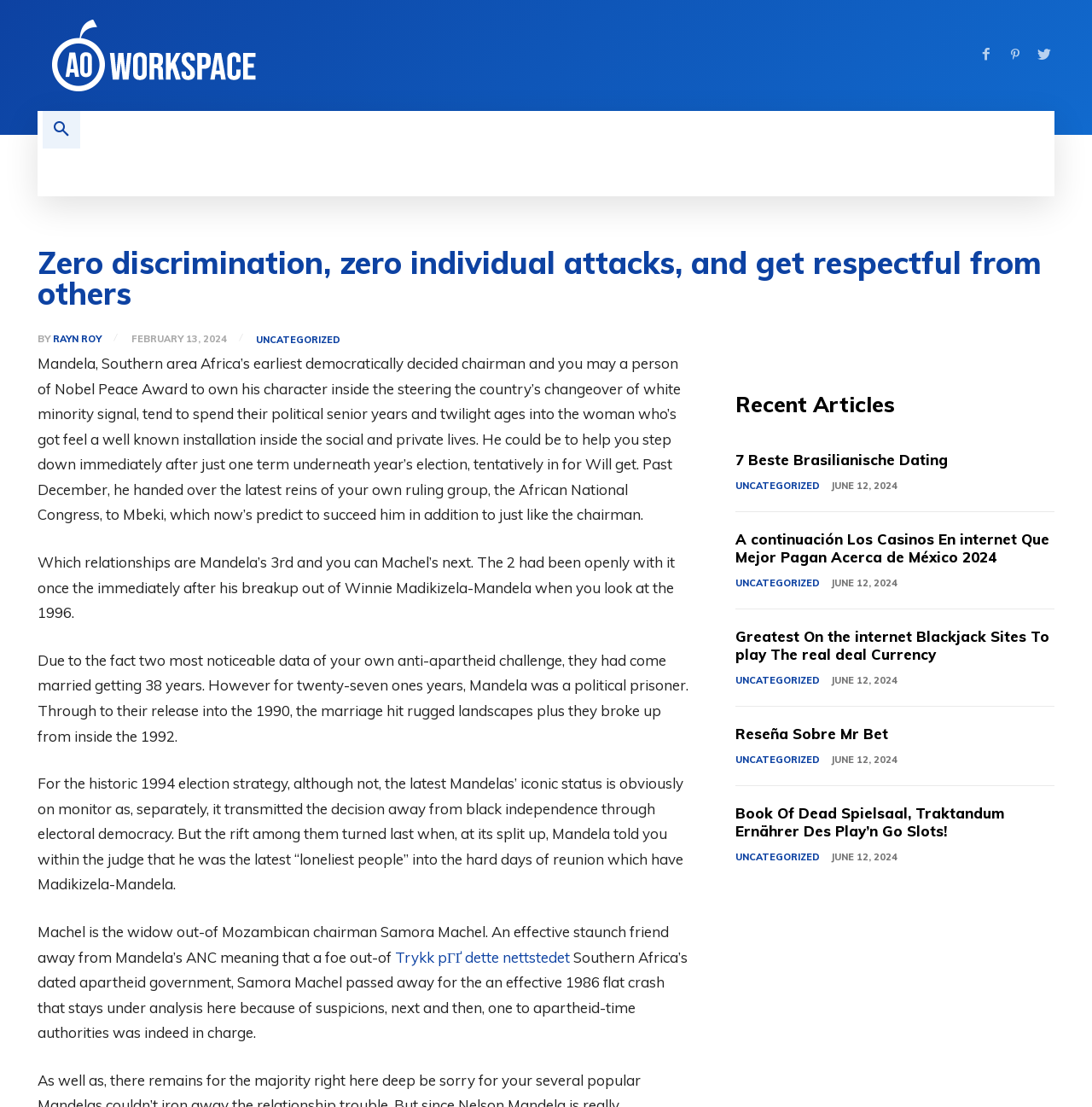Please provide the bounding box coordinates for the element that needs to be clicked to perform the following instruction: "View the 'Recent Articles'". The coordinates should be given as four float numbers between 0 and 1, i.e., [left, top, right, bottom].

[0.674, 0.355, 0.82, 0.375]